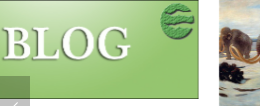Respond to the question below with a single word or phrase:
What is the theme of the blog?

prehistoric